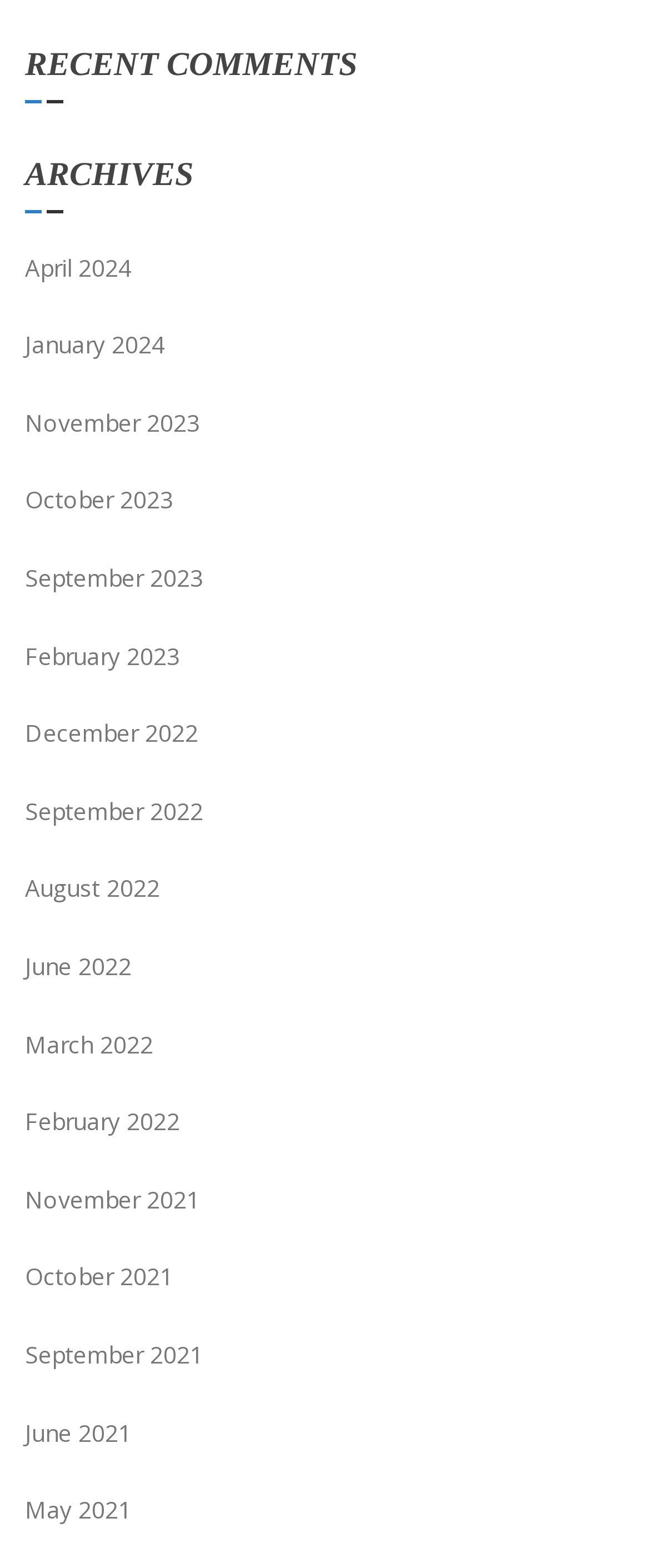Find the bounding box coordinates of the element you need to click on to perform this action: 'check January 2024'. The coordinates should be represented by four float values between 0 and 1, in the format [left, top, right, bottom].

[0.038, 0.196, 0.254, 0.245]